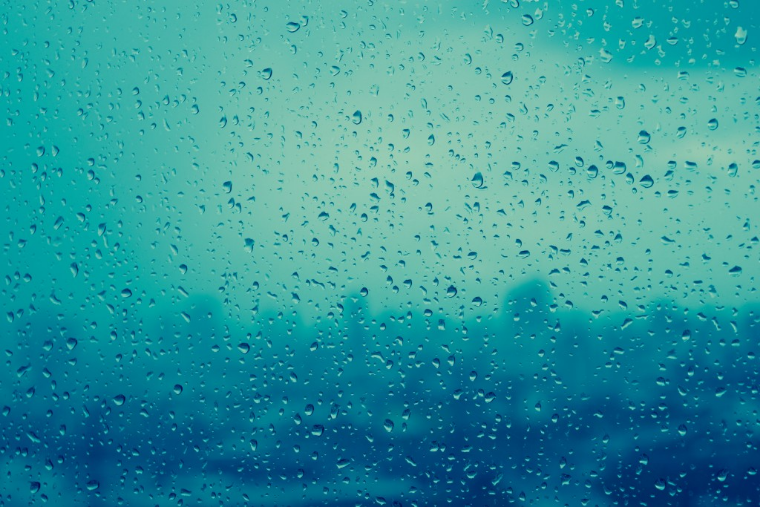Answer the question in a single word or phrase:
What is the purpose of funnel chains?

Water harvesting